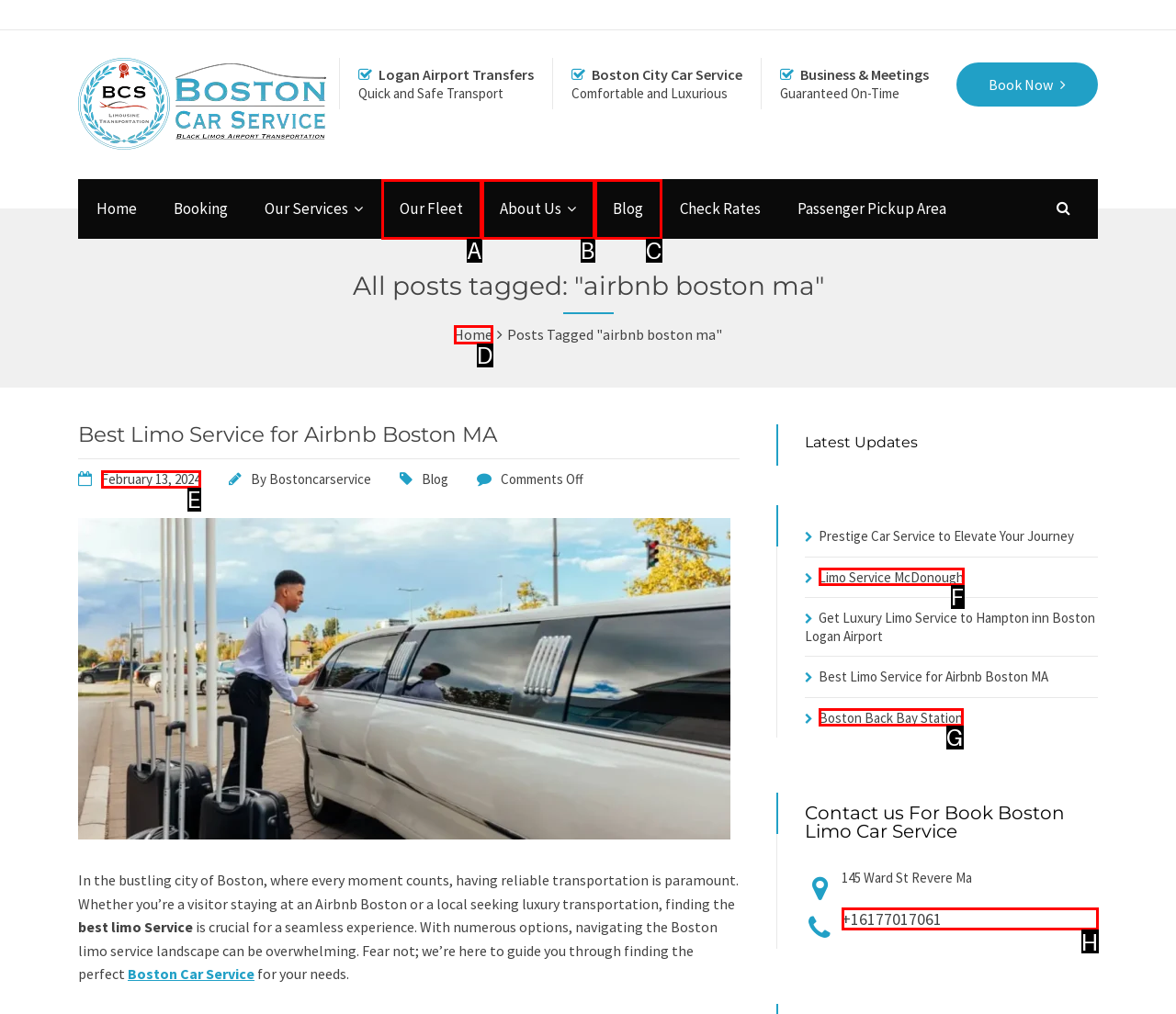Pick the option that best fits the description: February 13, 2024. Reply with the letter of the matching option directly.

E